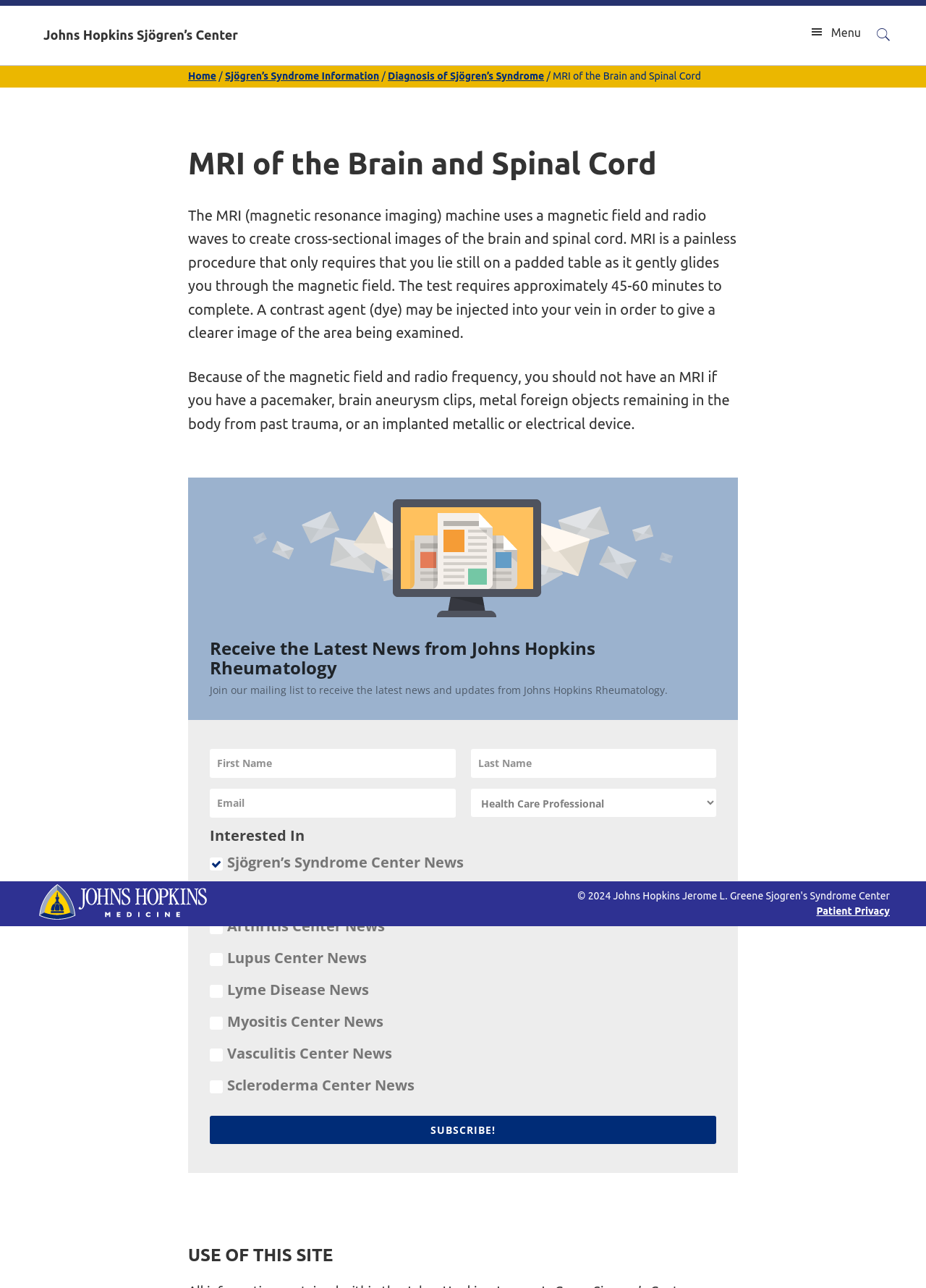Give a concise answer of one word or phrase to the question: 
What is the name of the center mentioned on the webpage?

Johns Hopkins Sjögren’s Center